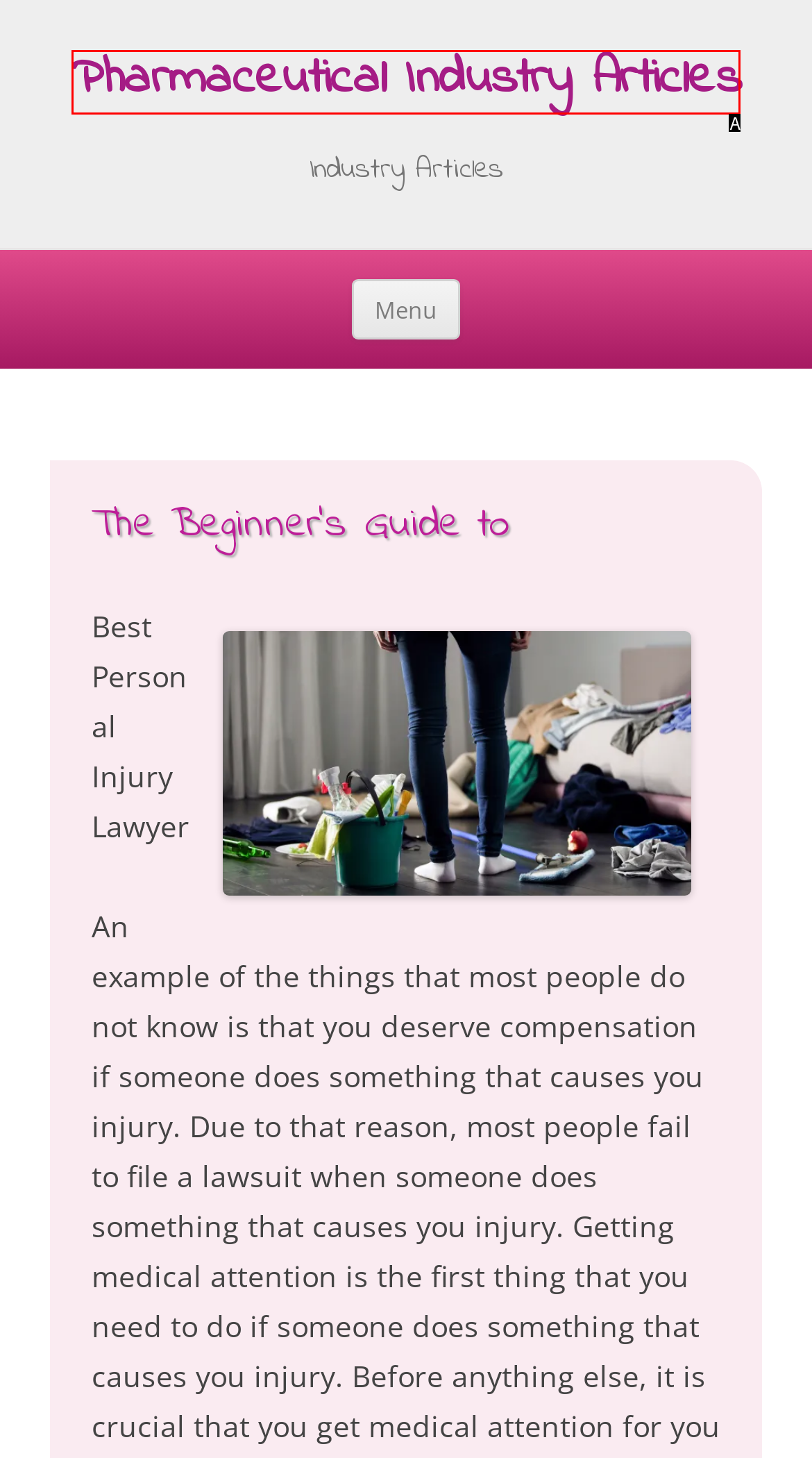Tell me which option best matches the description: Pharmaceutical Industry Articles
Answer with the option's letter from the given choices directly.

A